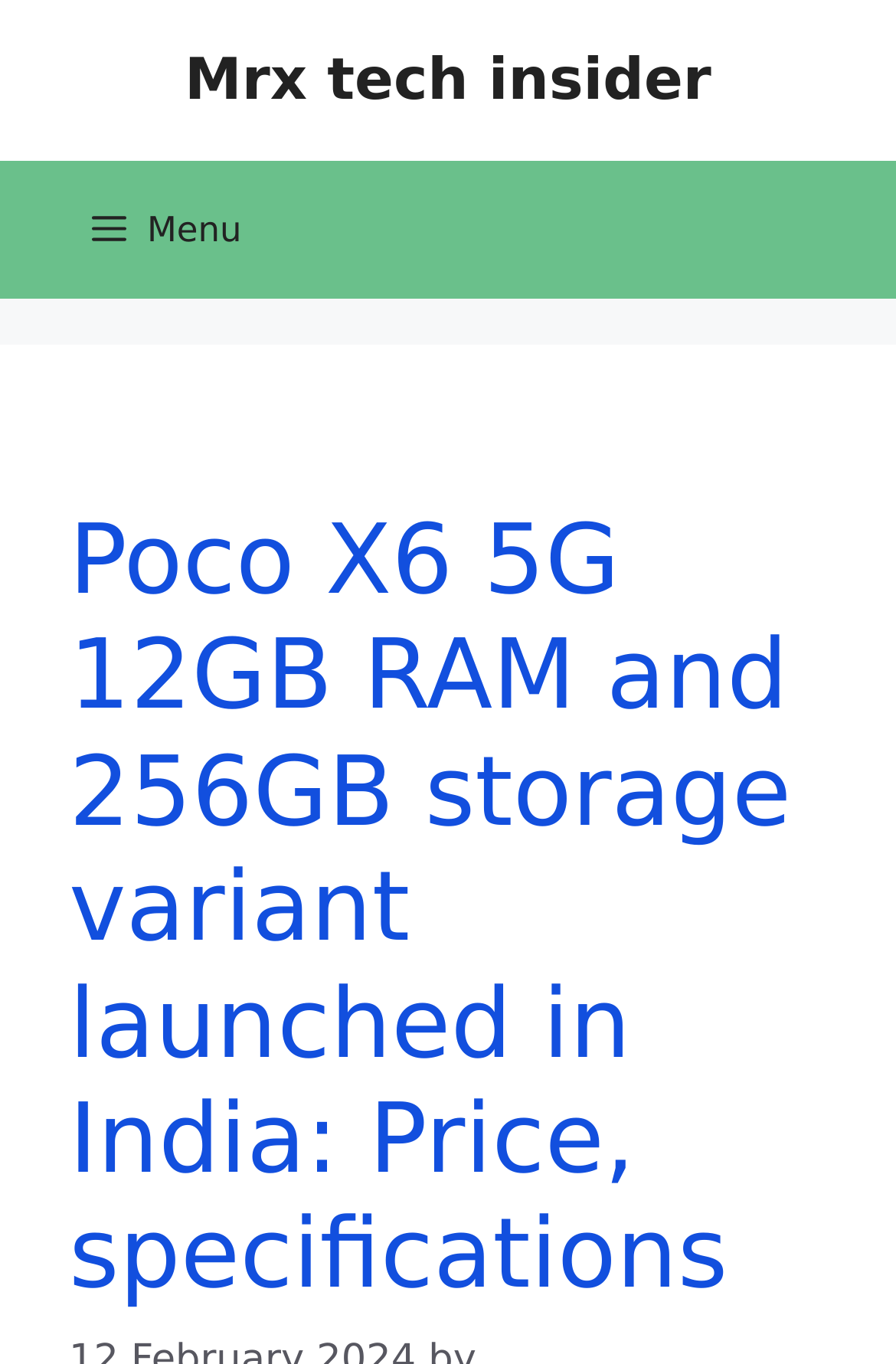Locate and extract the headline of this webpage.

Poco X6 5G 12GB RAM and 256GB storage variant launched in India: Price, specifications